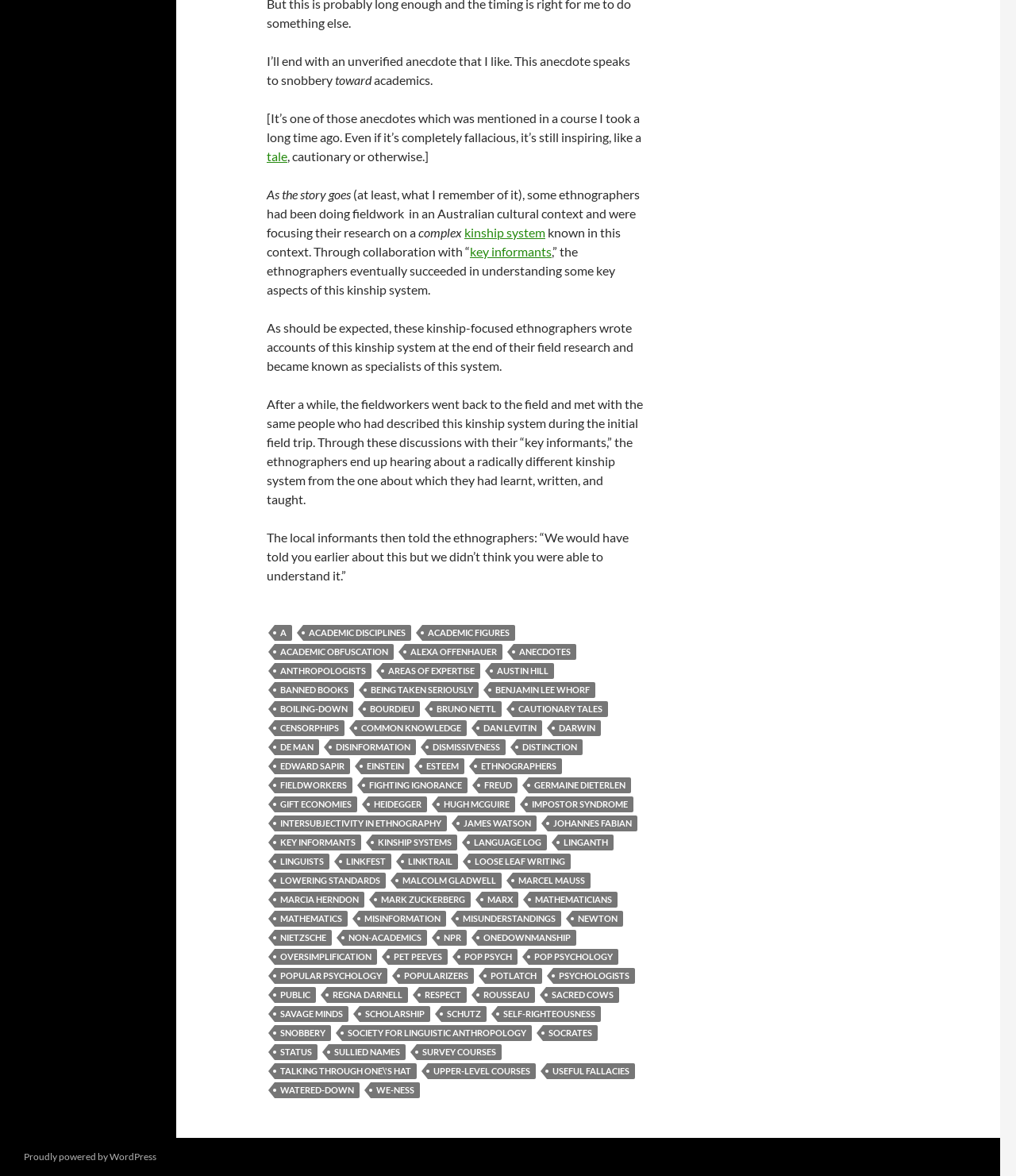Provide the bounding box coordinates of the area you need to click to execute the following instruction: "follow the link 'ETHNOGRAPHERS'".

[0.468, 0.645, 0.553, 0.658]